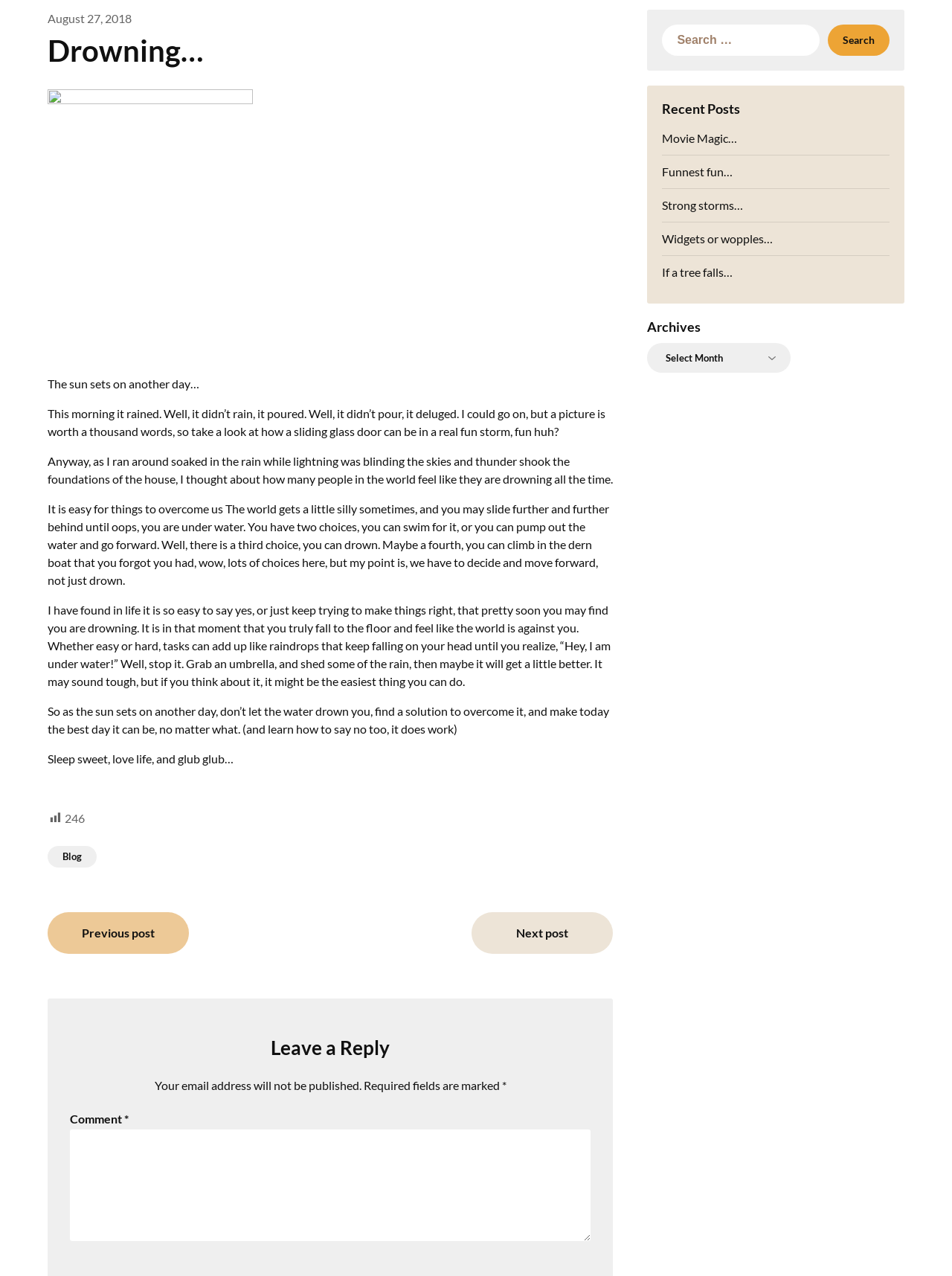Please determine the bounding box coordinates of the element to click in order to execute the following instruction: "Search for something". The coordinates should be four float numbers between 0 and 1, specified as [left, top, right, bottom].

[0.696, 0.019, 0.934, 0.043]